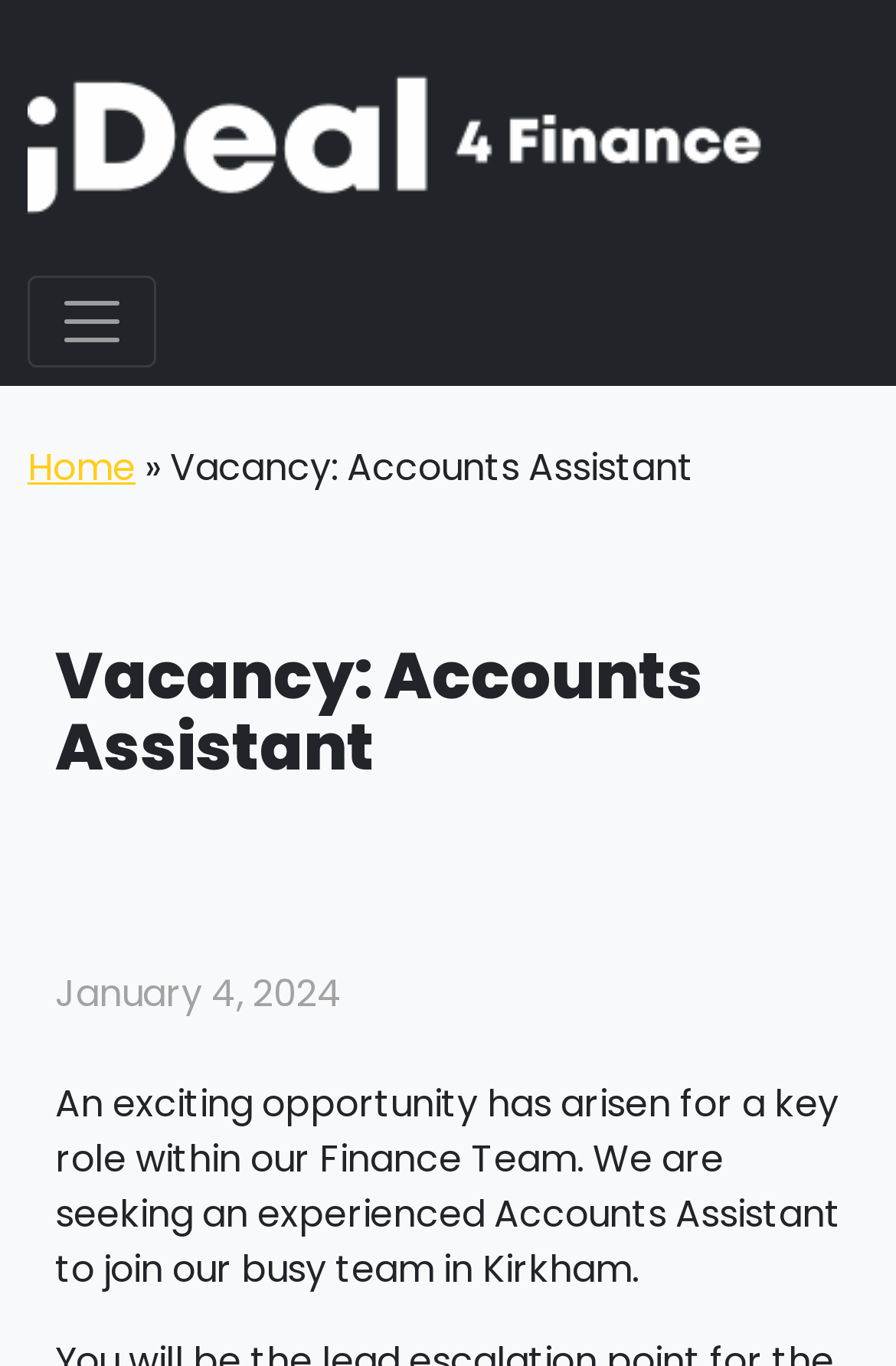Articulate a detailed summary of the webpage's content and design.

The webpage appears to be a job vacancy posting for an Accounts Assistant position within the Finance Team. At the top of the page, there is a main navigation section with a link to "Ideal4Finance" accompanied by an image, and a toggle navigation button. Below this, there is a link to "Home" followed by a static text "»".

The main content of the page is divided into sections. The first section is a header area that spans almost the entire width of the page, containing the title "Vacancy: Accounts Assistant". Below this, there is a section with a link to the date "January 4, 2024", which is likely the posting date of the job vacancy.

The main job description is presented in a paragraph of text, which is positioned below the date section. The text describes the job opportunity, stating that an experienced Accounts Assistant is needed to join the busy team in Kirkham.